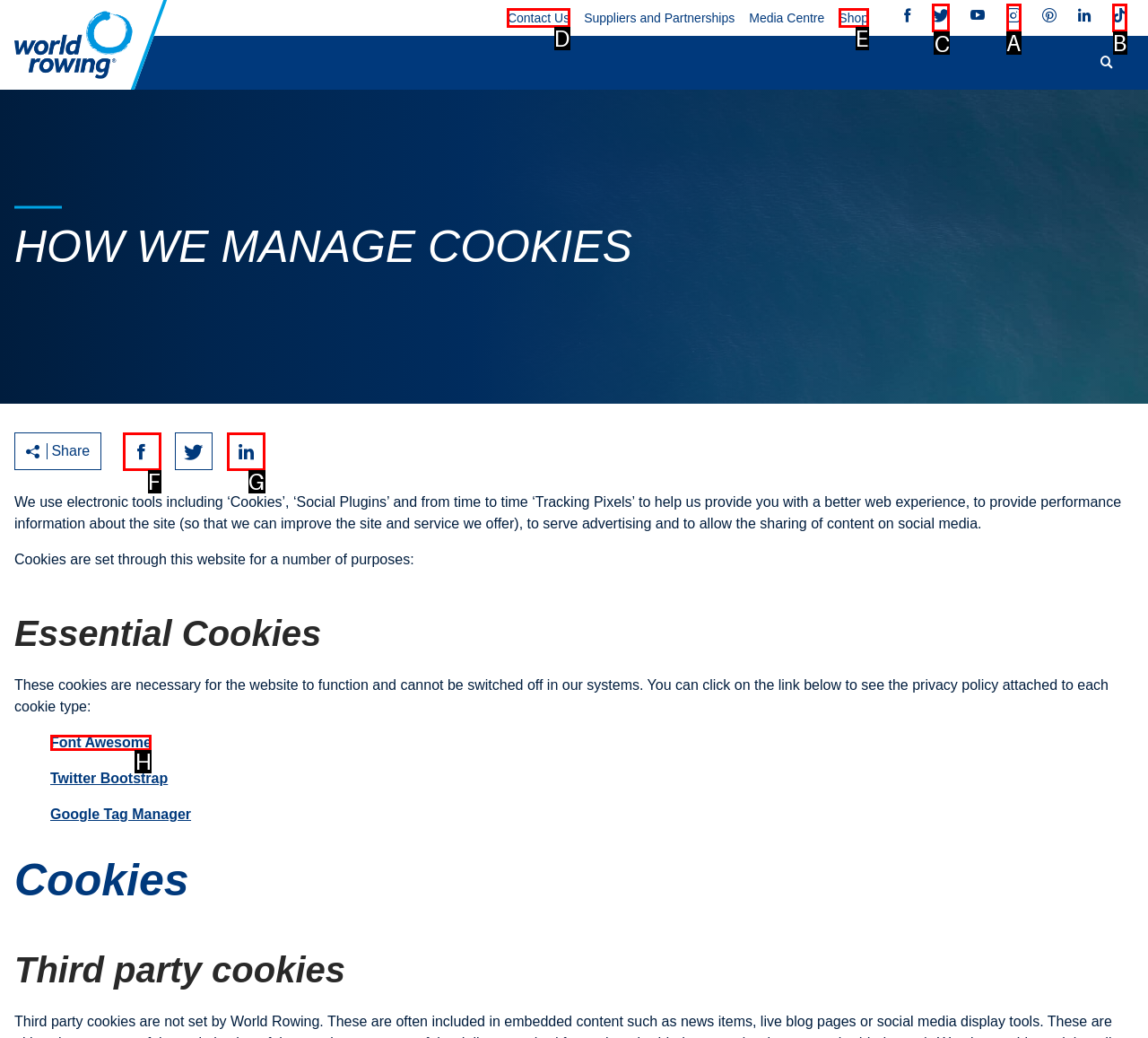Identify the letter of the UI element you need to select to accomplish the task: Click on Twitter.
Respond with the option's letter from the given choices directly.

C